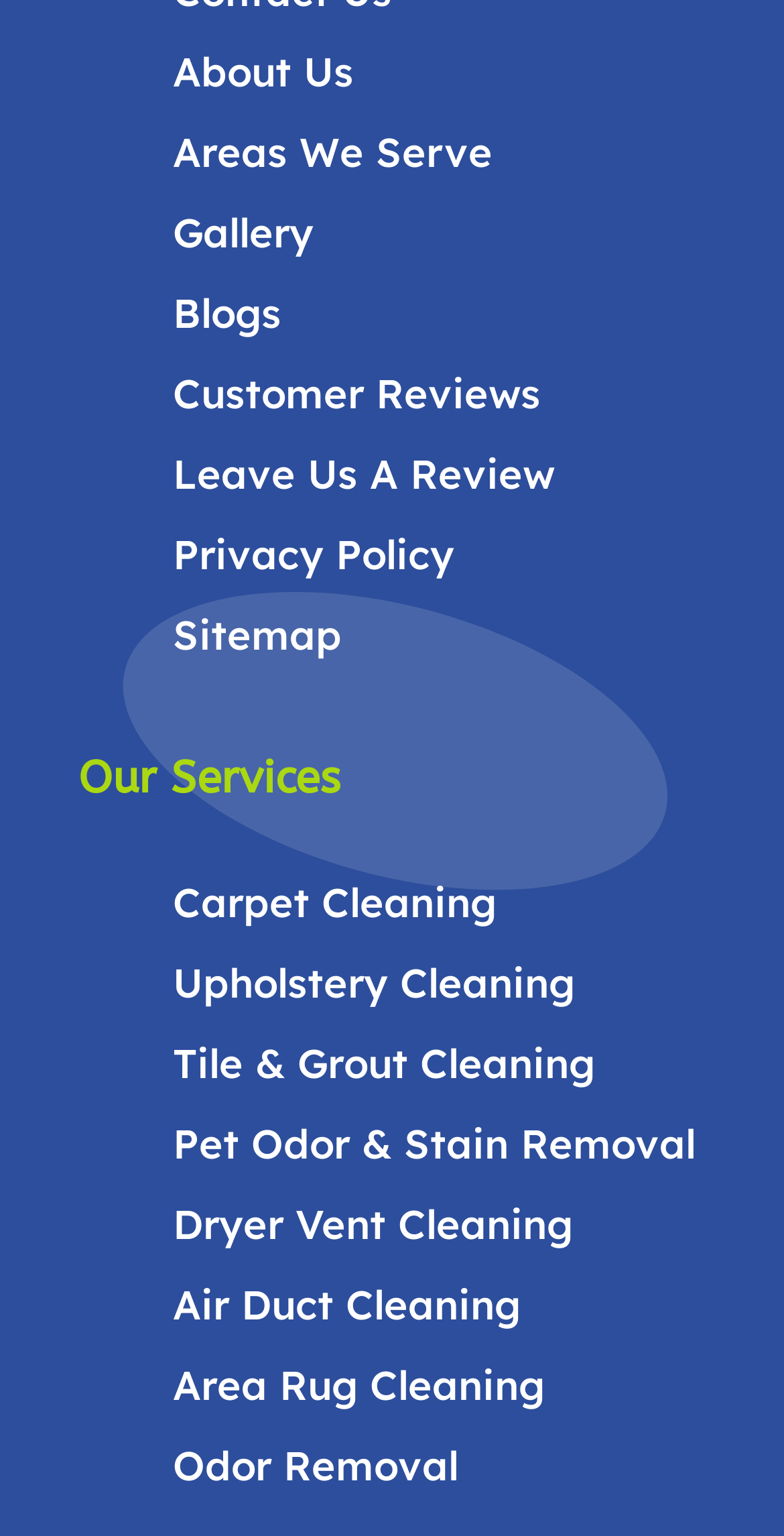How many services are offered?
Using the visual information, respond with a single word or phrase.

11